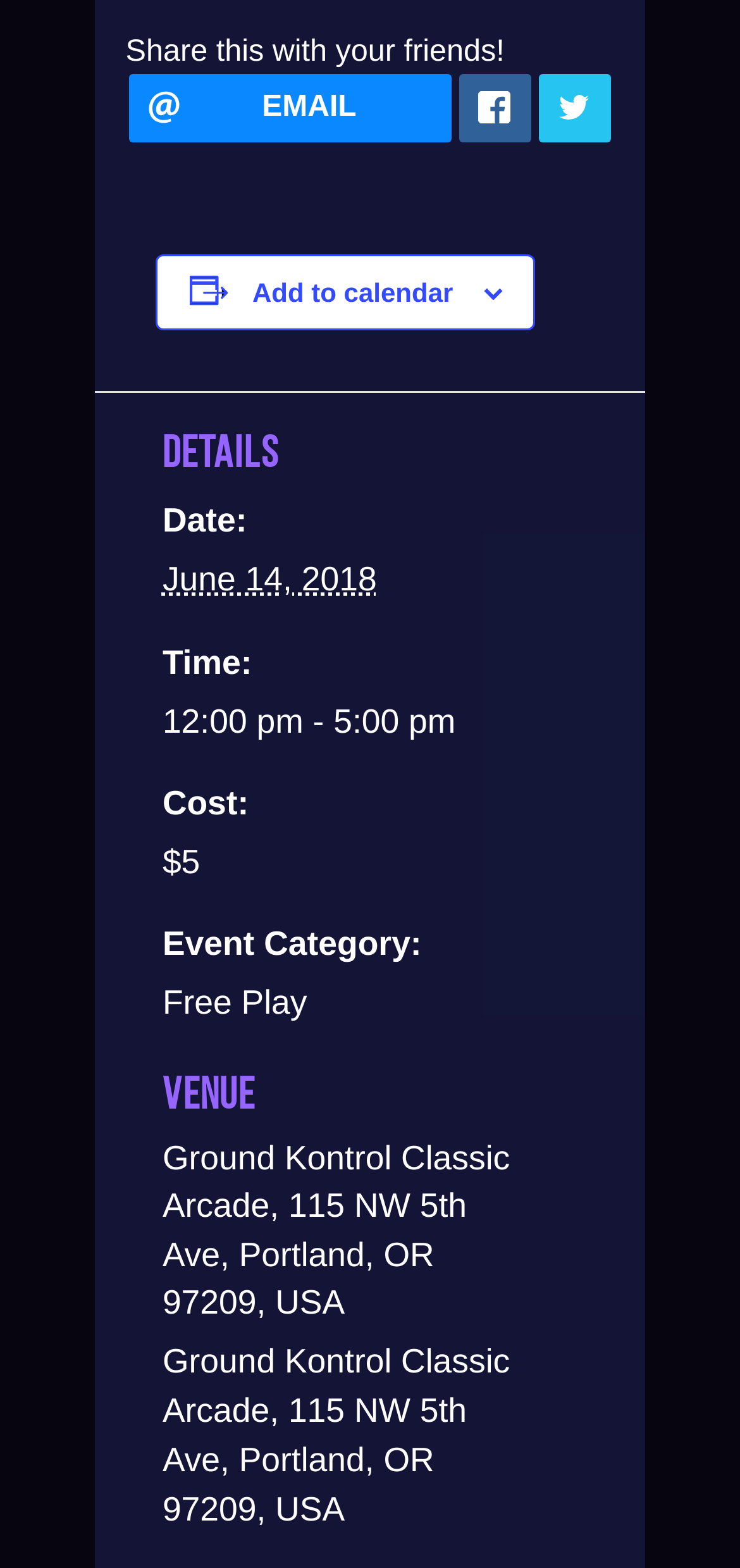Give a one-word or short phrase answer to this question: 
What is the event date?

June 14, 2018